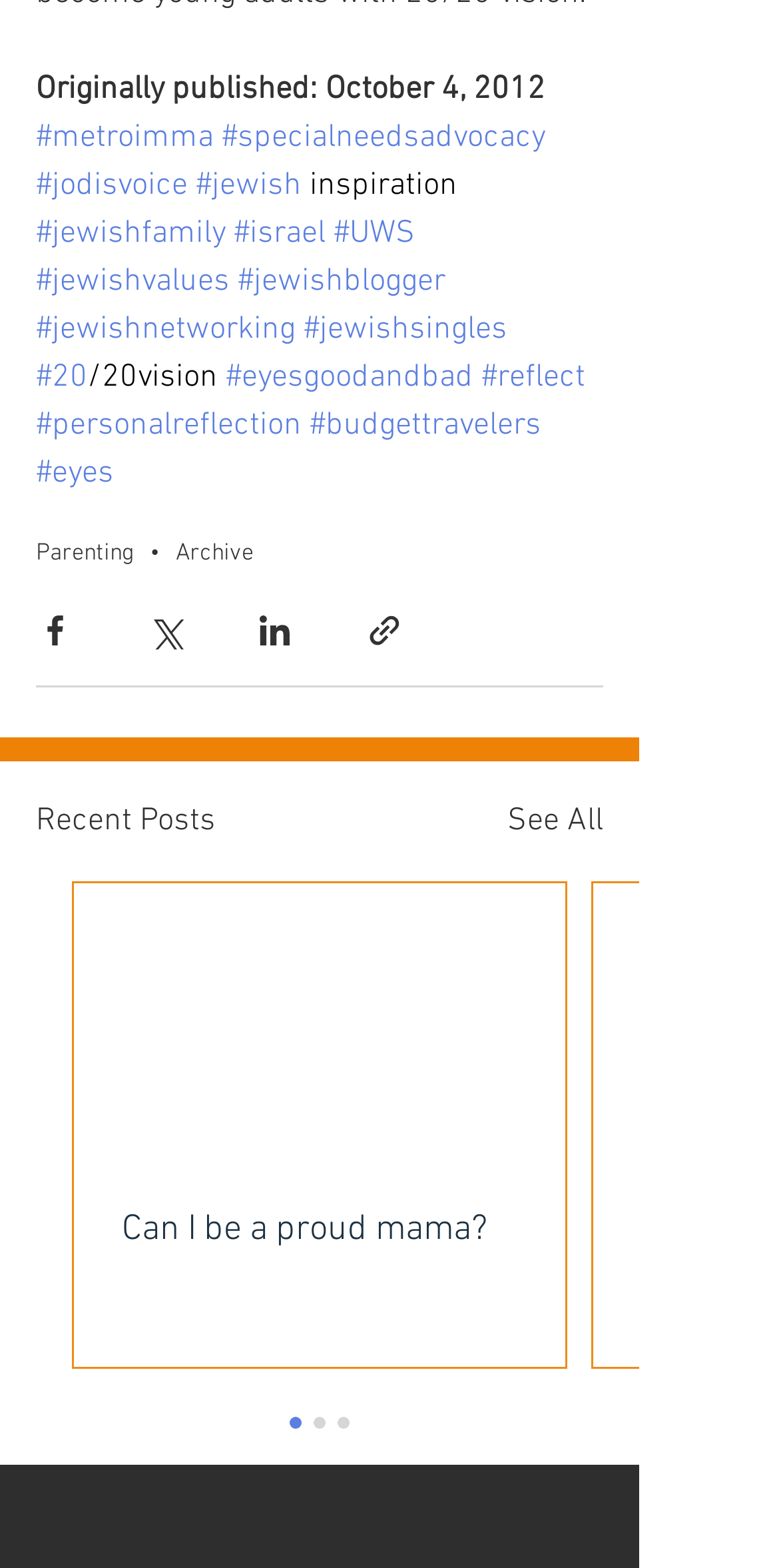Identify the bounding box coordinates of the region I need to click to complete this instruction: "Share via Facebook".

[0.046, 0.39, 0.095, 0.415]